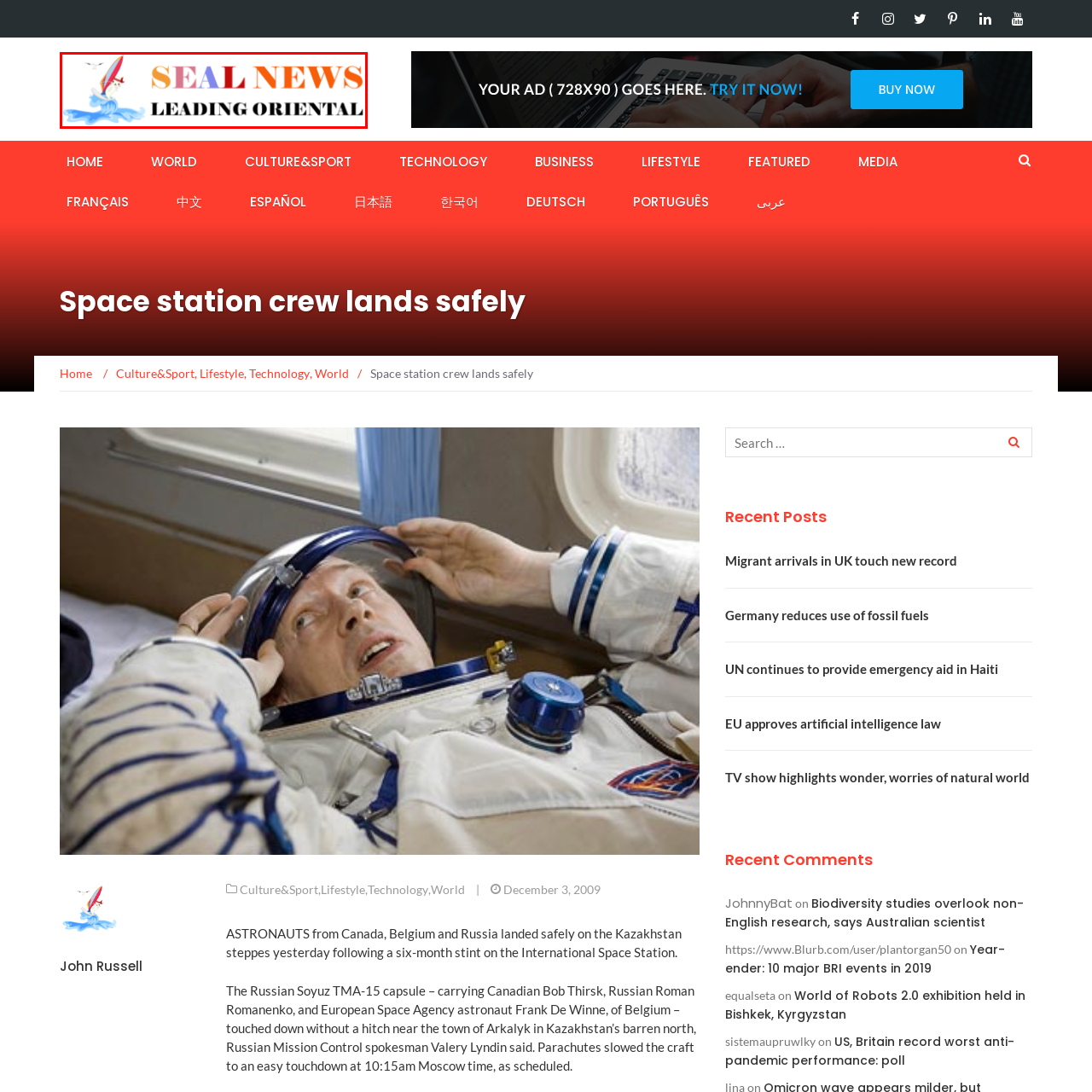Explain in detail what is happening within the highlighted red bounding box in the image.

The image showcases the logo for "Seal News LEADING ORIENTAL," capturing a vibrant and playful design. The logo features the words "SEAL NEWS" prominently displayed in a colorful, bold font, with "LEADING ORIENTAL" presented in a more understated style beneath it. An artistic depiction of a seal surfing on ocean waves adds a whimsical touch, along with seagulls in the background, enhancing the coastal theme. This logo reflects the publication’s dynamic approach to delivering news and information, likely focused on cultural and regional topics.